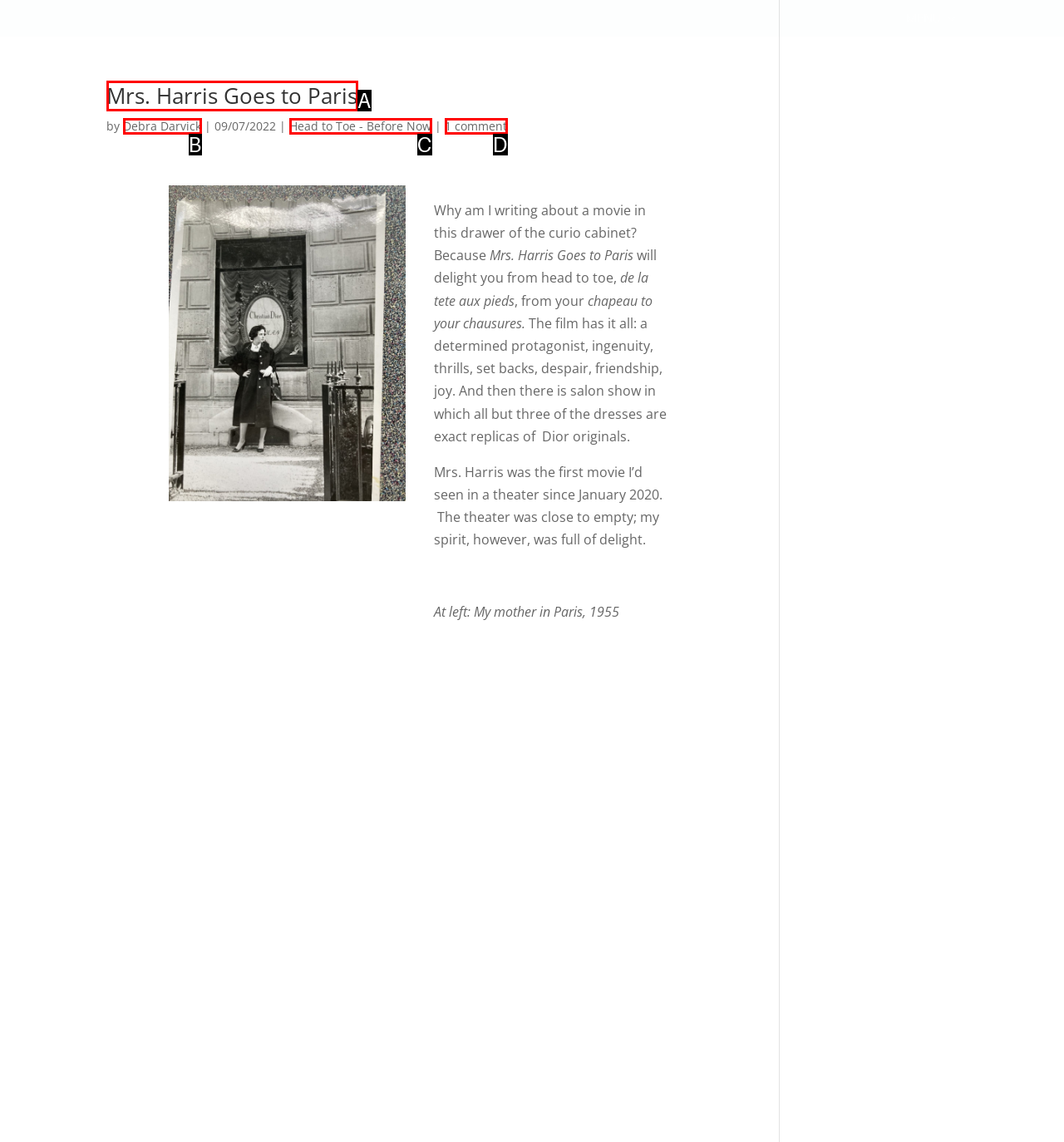Determine the option that aligns with this description: Debra Darvick
Reply with the option's letter directly.

B